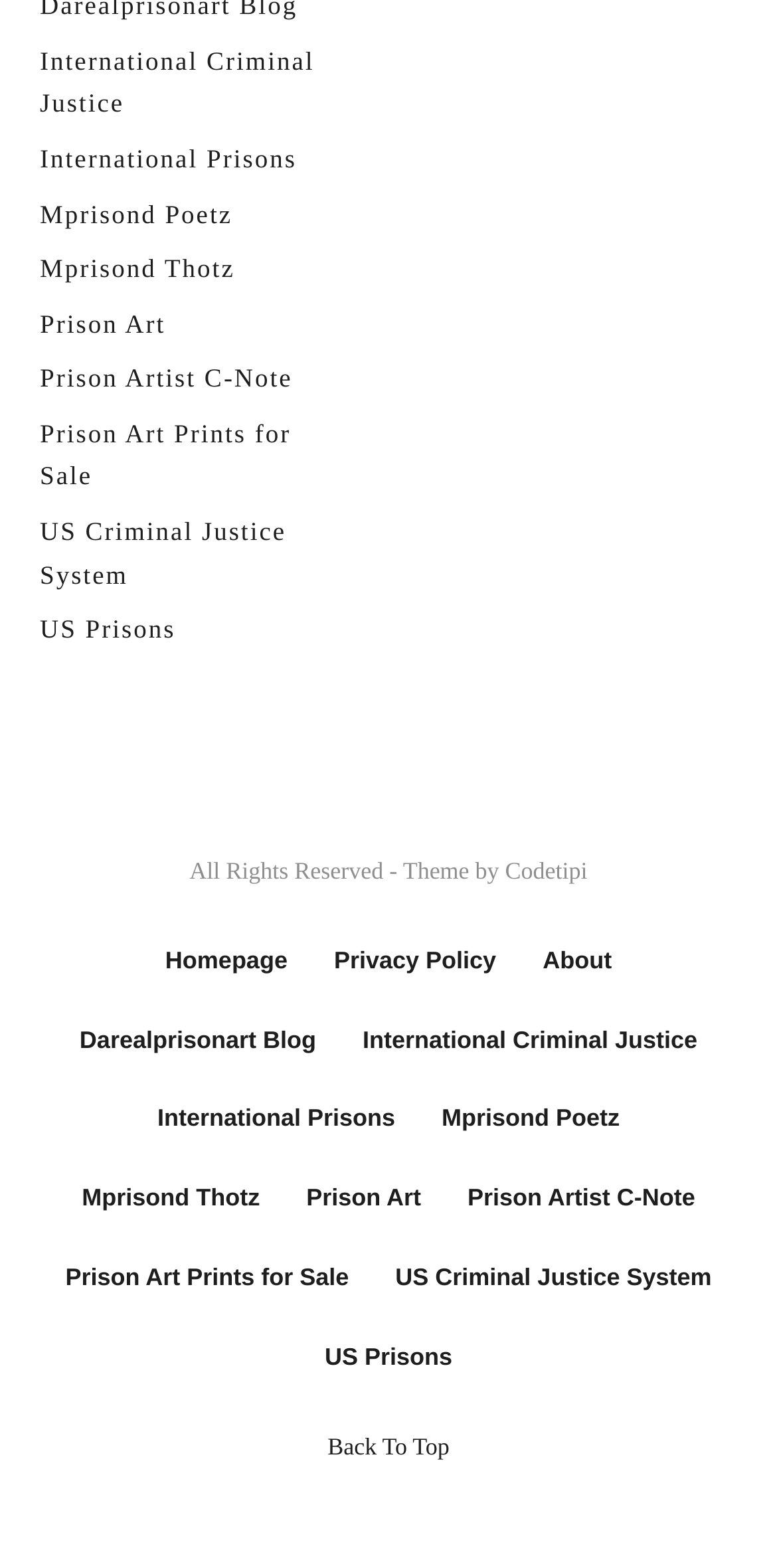What is the name of the blog mentioned in the webpage?
By examining the image, provide a one-word or phrase answer.

Darealprisonart Blog